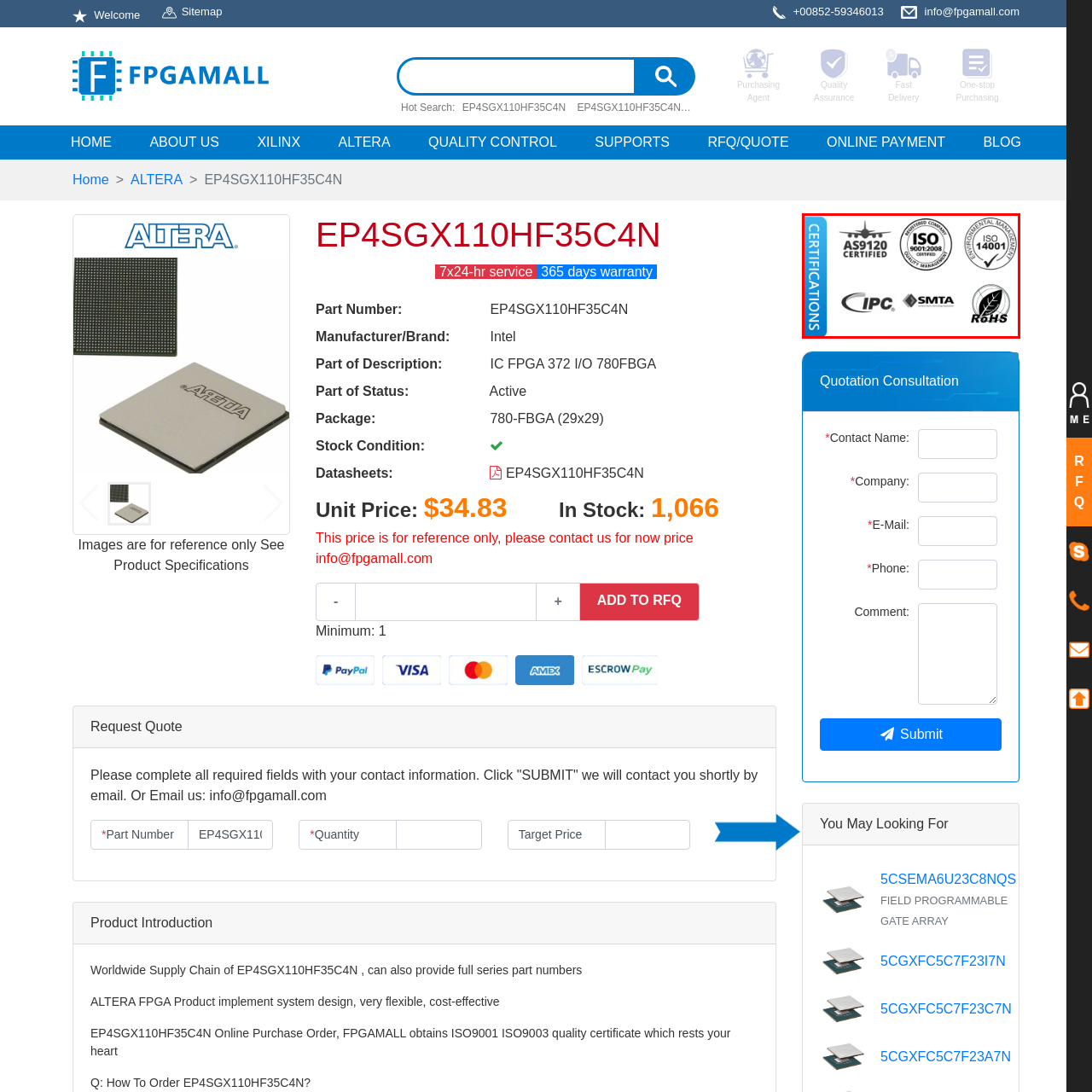What does the RoHS logo signify?
Examine the visual content inside the red box and reply with a single word or brief phrase that best answers the question.

Compliance with hazardous substance reduction